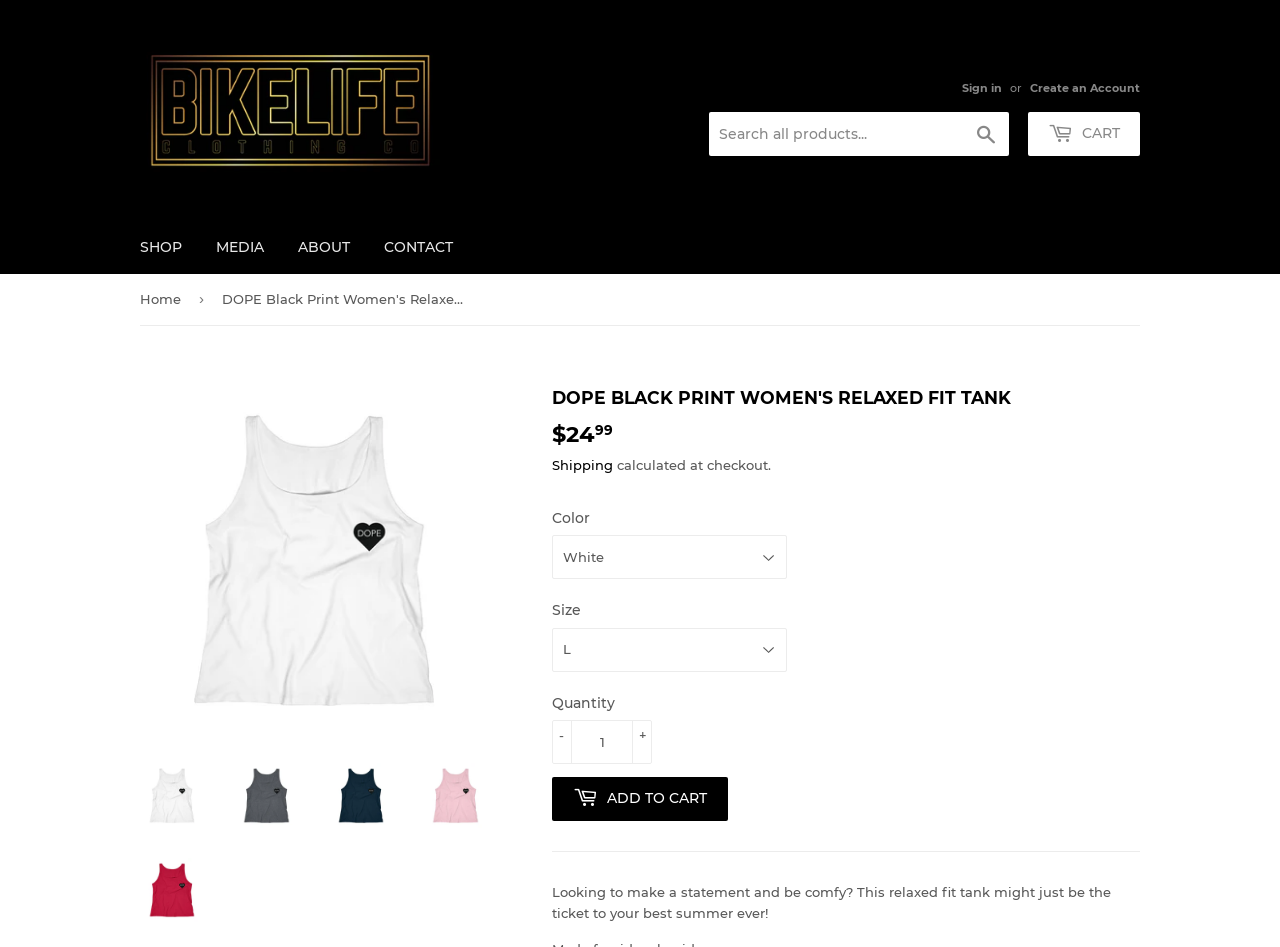Extract the main heading text from the webpage.

DOPE BLACK PRINT WOMEN'S RELAXED FIT TANK